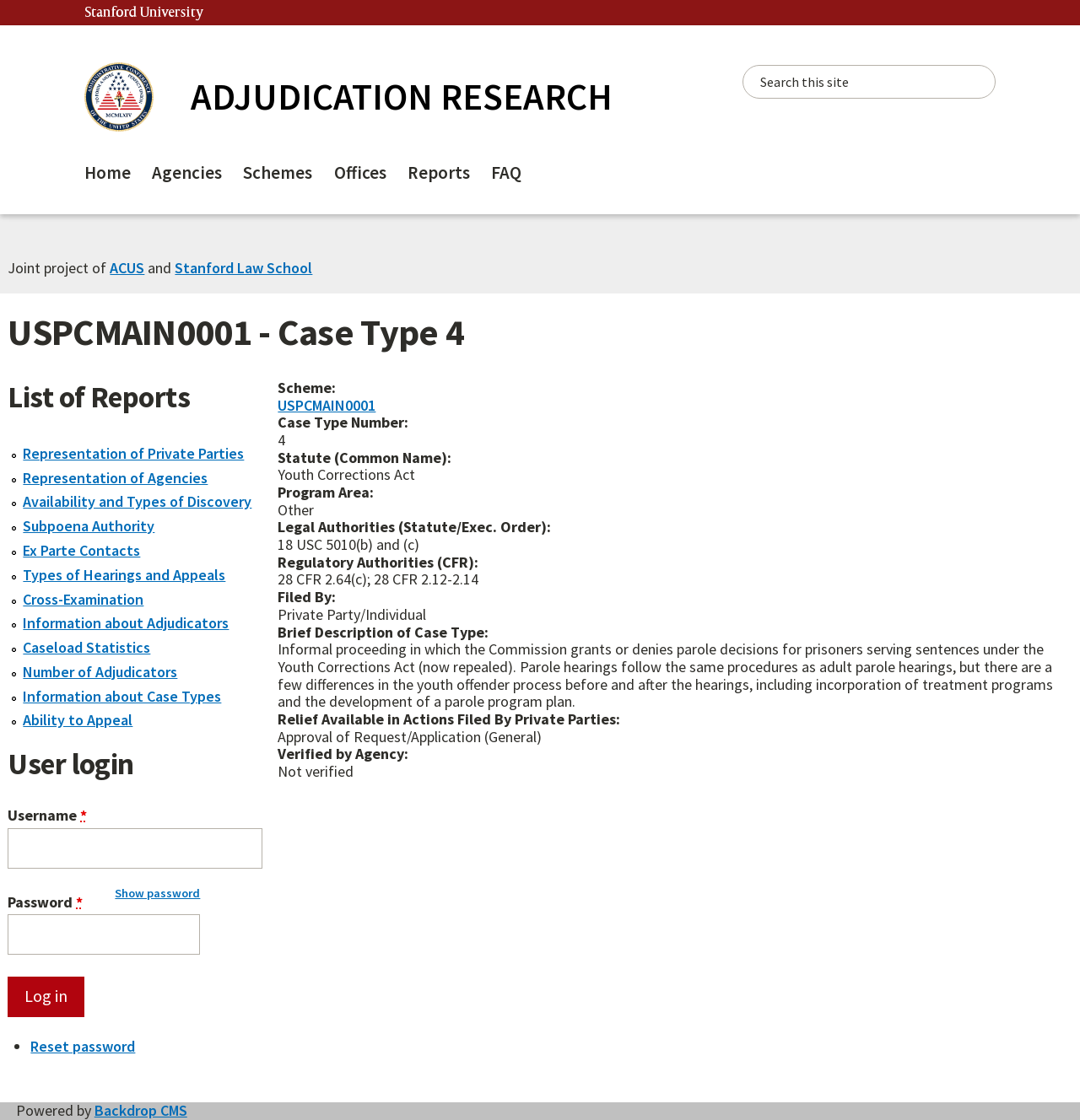Please use the details from the image to answer the following question comprehensively:
What is the case type number?

The case type number can be found in the main content section of the webpage, under the 'Case Type Number:' label, which is '4'.